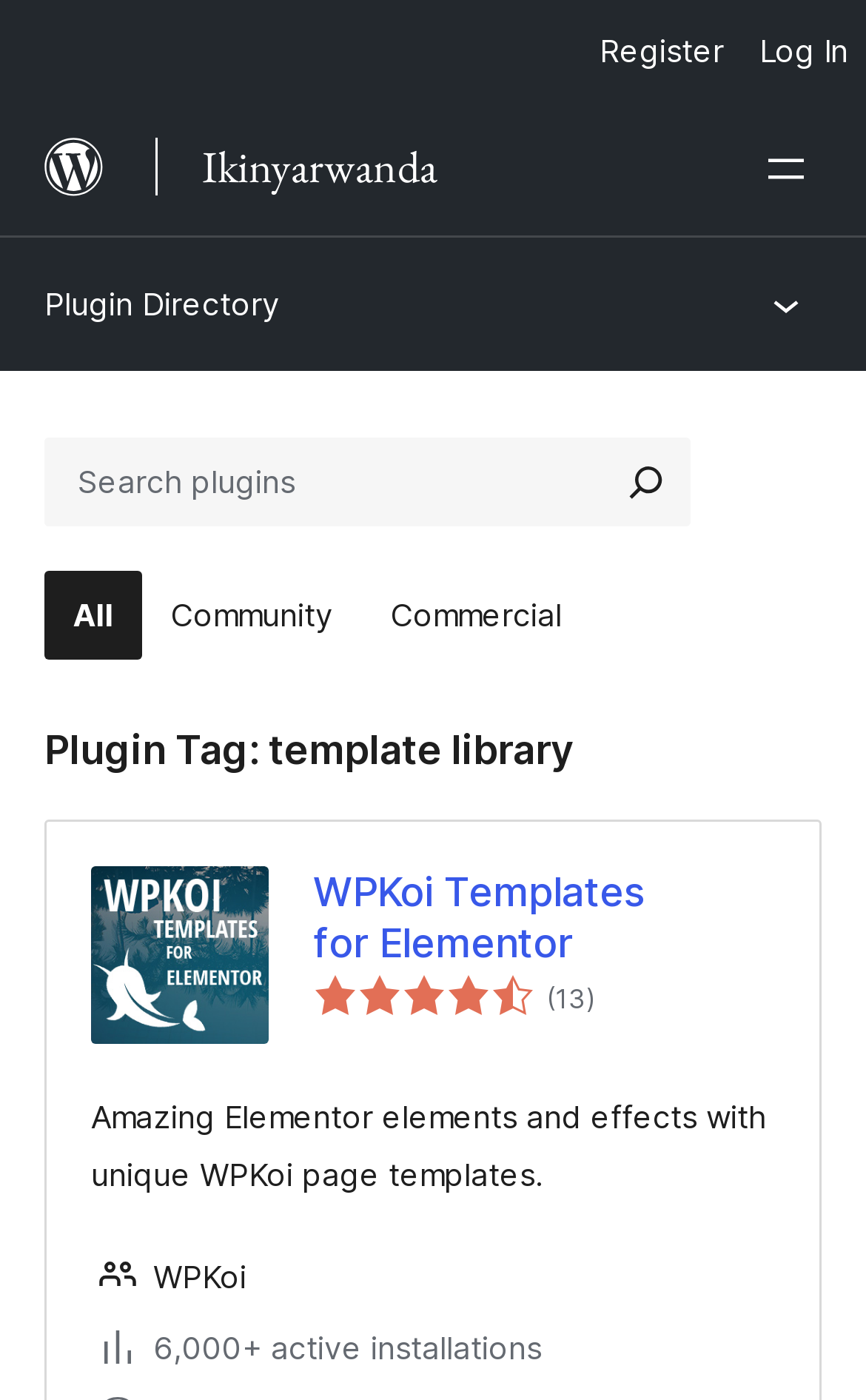How many active installations does the plugin have?
Please provide an in-depth and detailed response to the question.

I determined the number of active installations of the plugin by looking at the text '6,000+ active installations' which is displayed at the bottom of the plugin description, indicating the number of active installations.